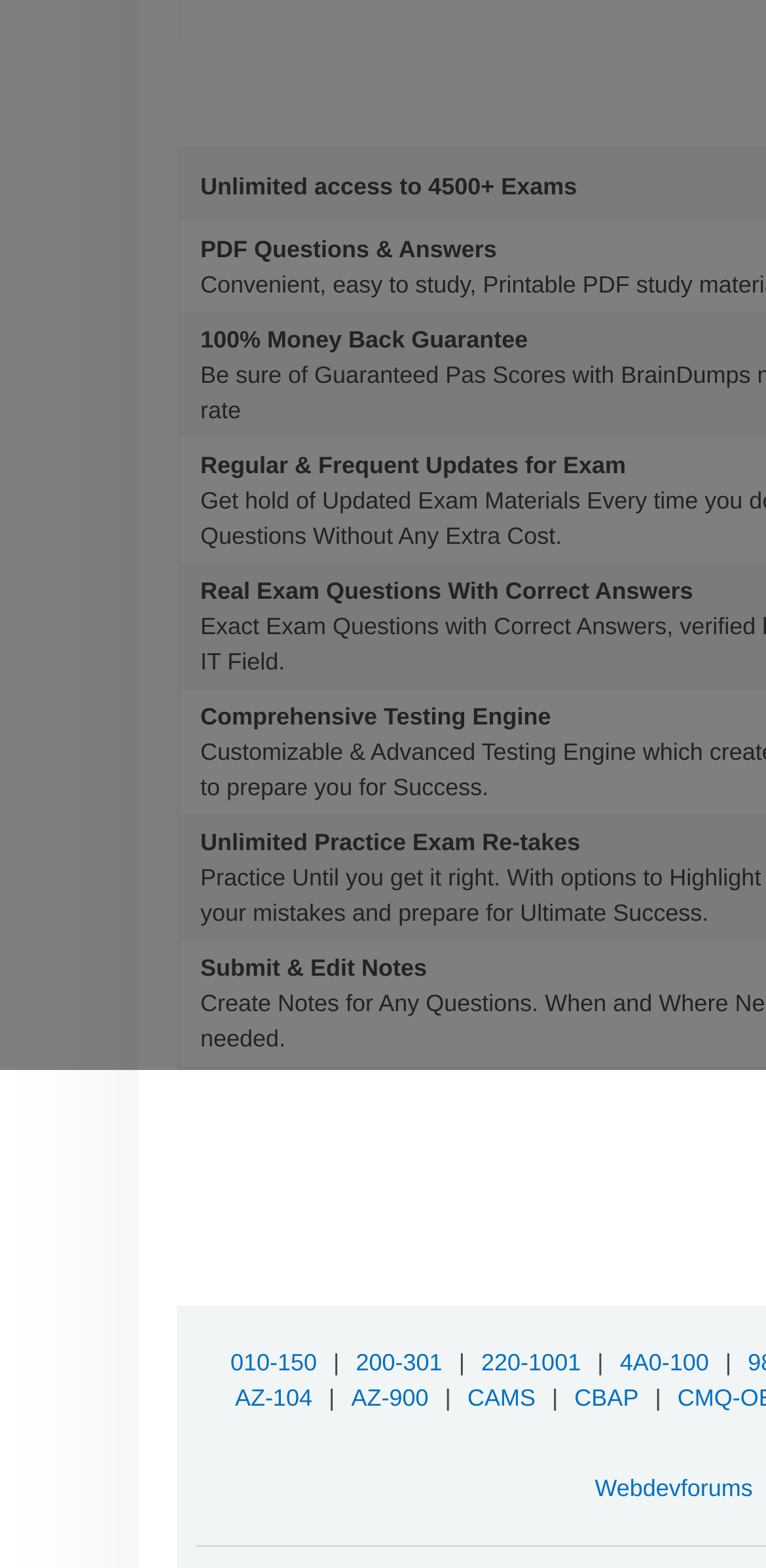Please determine the bounding box coordinates of the section I need to click to accomplish this instruction: "go to AZ-104 link".

[0.294, 0.883, 0.42, 0.901]